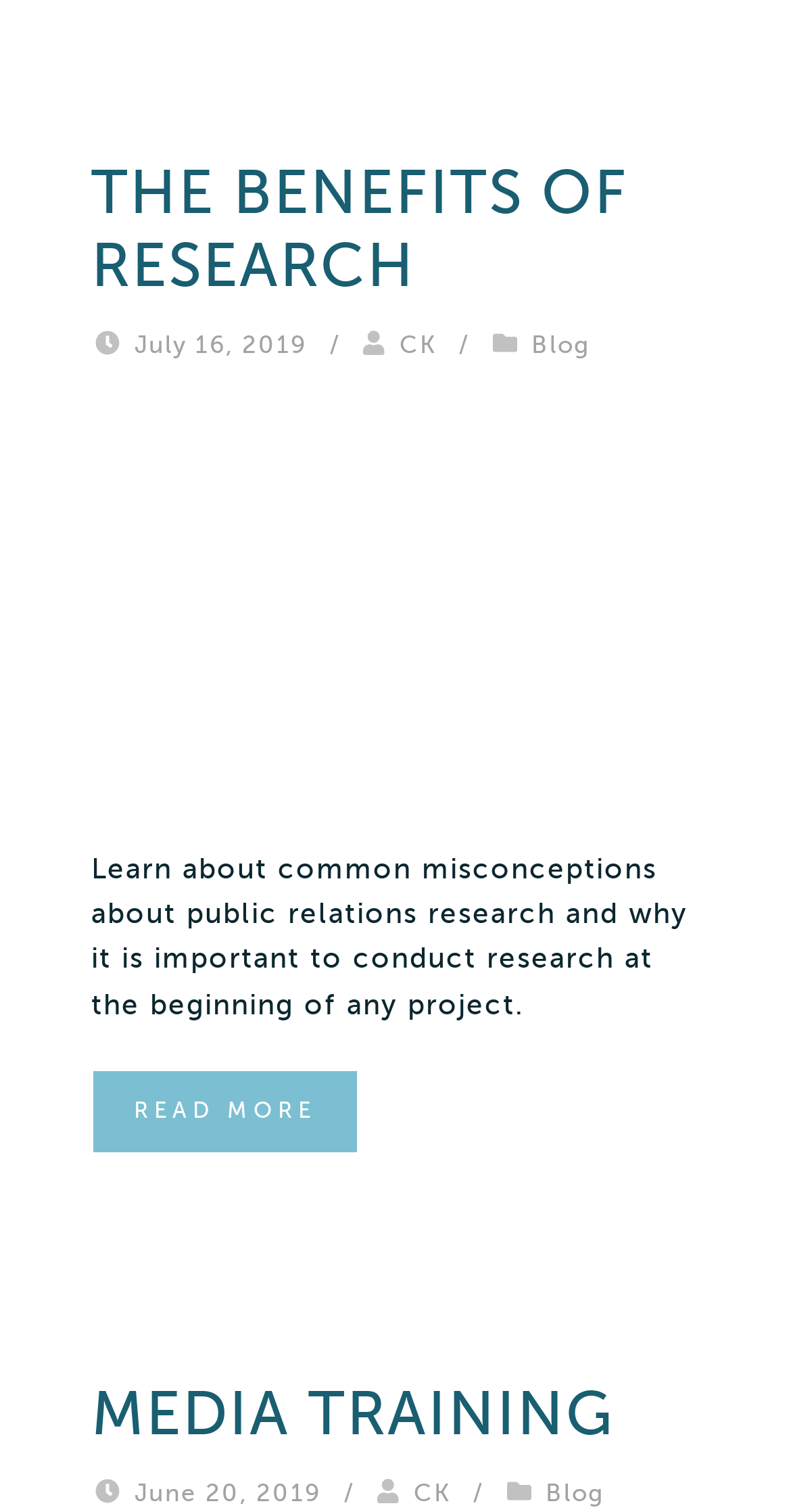Please identify the bounding box coordinates of the element that needs to be clicked to execute the following command: "Read the 'Graphic detailing the steps of the research process.' image". Provide the bounding box using four float numbers between 0 and 1, formatted as [left, top, right, bottom].

[0.115, 0.269, 0.885, 0.533]